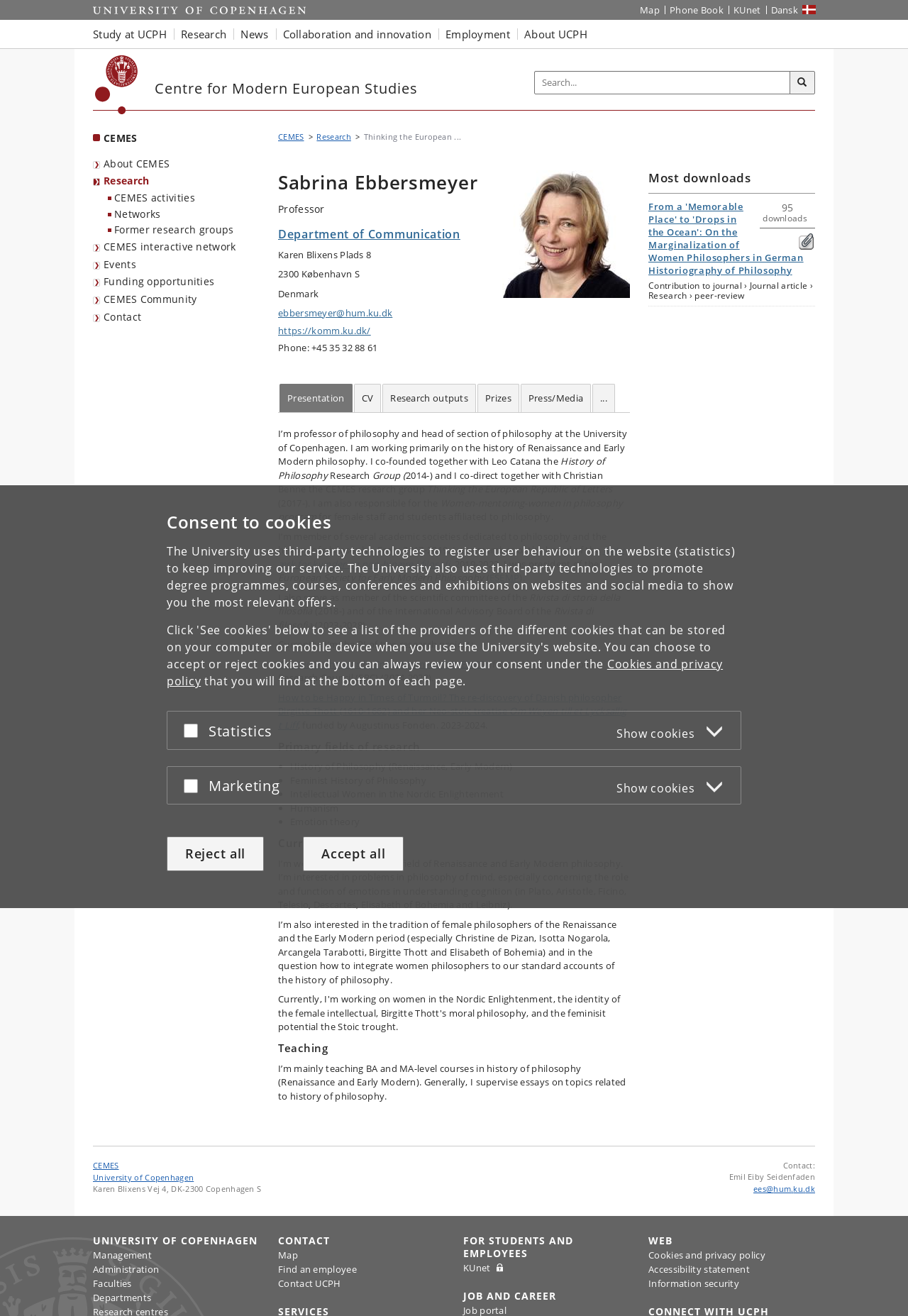What is Sabrina Ebbersmeyer's profession?
Using the image as a reference, deliver a detailed and thorough answer to the question.

I inferred this answer by looking at the webpage content, specifically the section that mentions 'Sabrina Ebbersmeyer' and has a heading 'Professor' below it, indicating her profession.